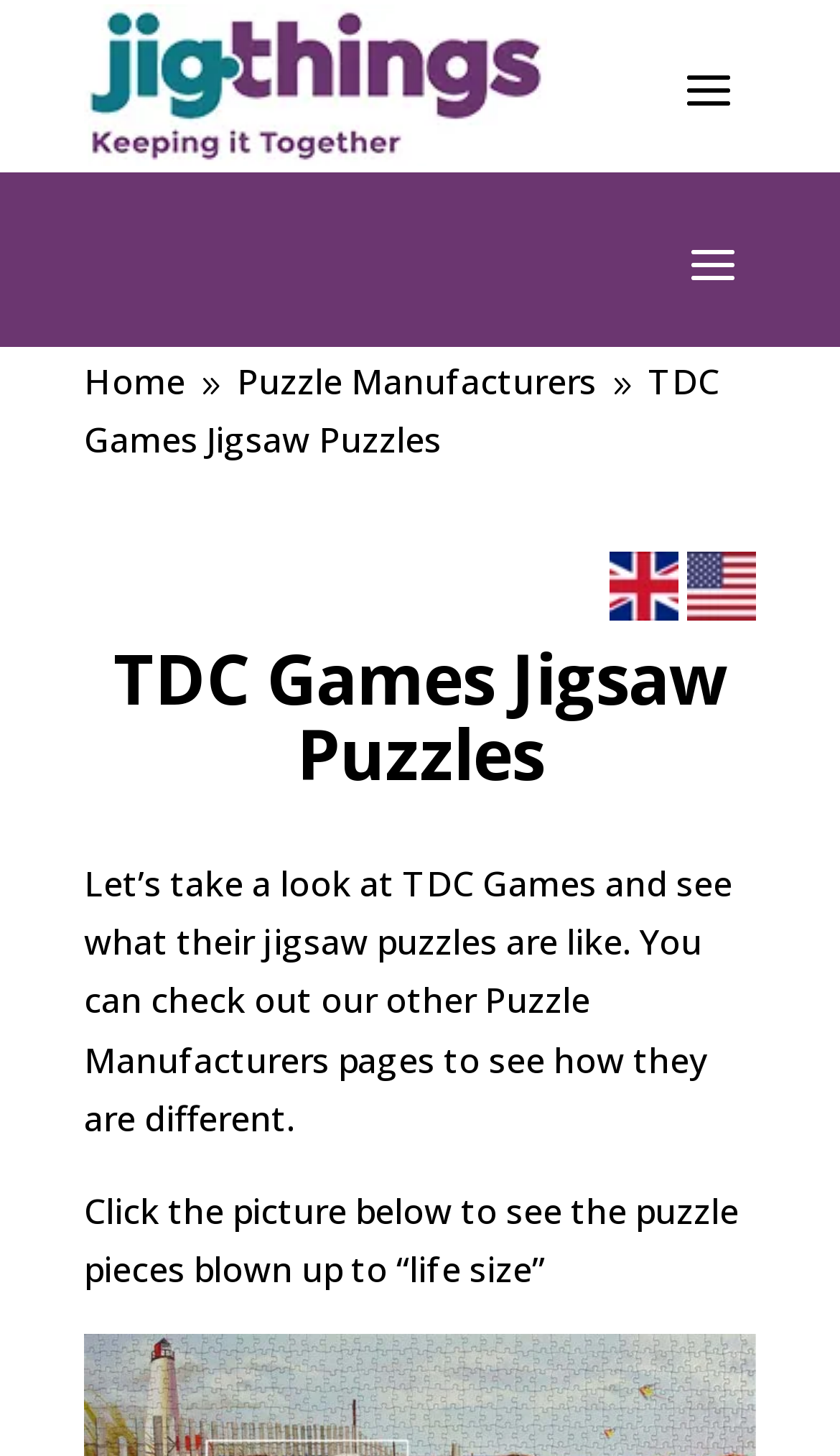Elaborate on the different components and information displayed on the webpage.

The webpage is about TDC Games and their jigsaw puzzles. At the top left, there is a link to an unknown page. Below it, there are two links, "Home" and "Puzzle Manufacturers", positioned side by side. To the right of these links, there is a static text "TDC Games Jigsaw Puzzles". 

In the middle of the page, there are two links, "You are visiting our UK site" and "Visit this page on our US site", accompanied by their respective images. These links are positioned next to each other, with the UK site link on the left and the US site link on the right.

Below these links, there is a heading "TDC Games Jigsaw Puzzles" that spans almost the entire width of the page. Underneath the heading, there is a paragraph of text that introduces TDC Games and their jigsaw puzzles, mentioning the possibility of comparing them to other puzzle manufacturers.

Further down, there is another paragraph of text that invites the user to click on a picture to see the puzzle pieces enlarged.